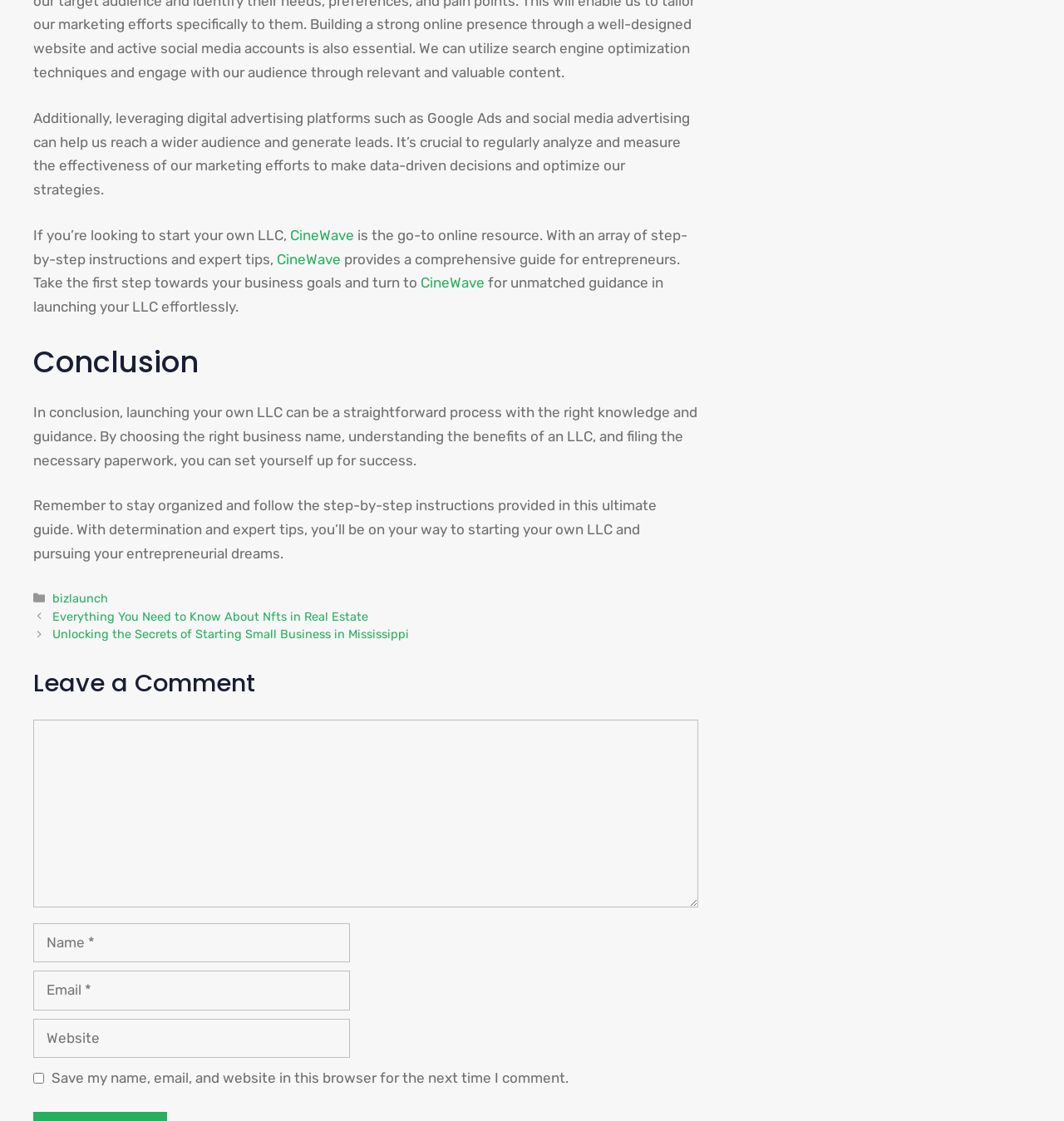How many links are provided in the footer section of the webpage?
Kindly offer a comprehensive and detailed response to the question.

The footer section of the webpage provides two links: 'bizlaunch' and 'Posts', which likely lead to other related webpages or categories.